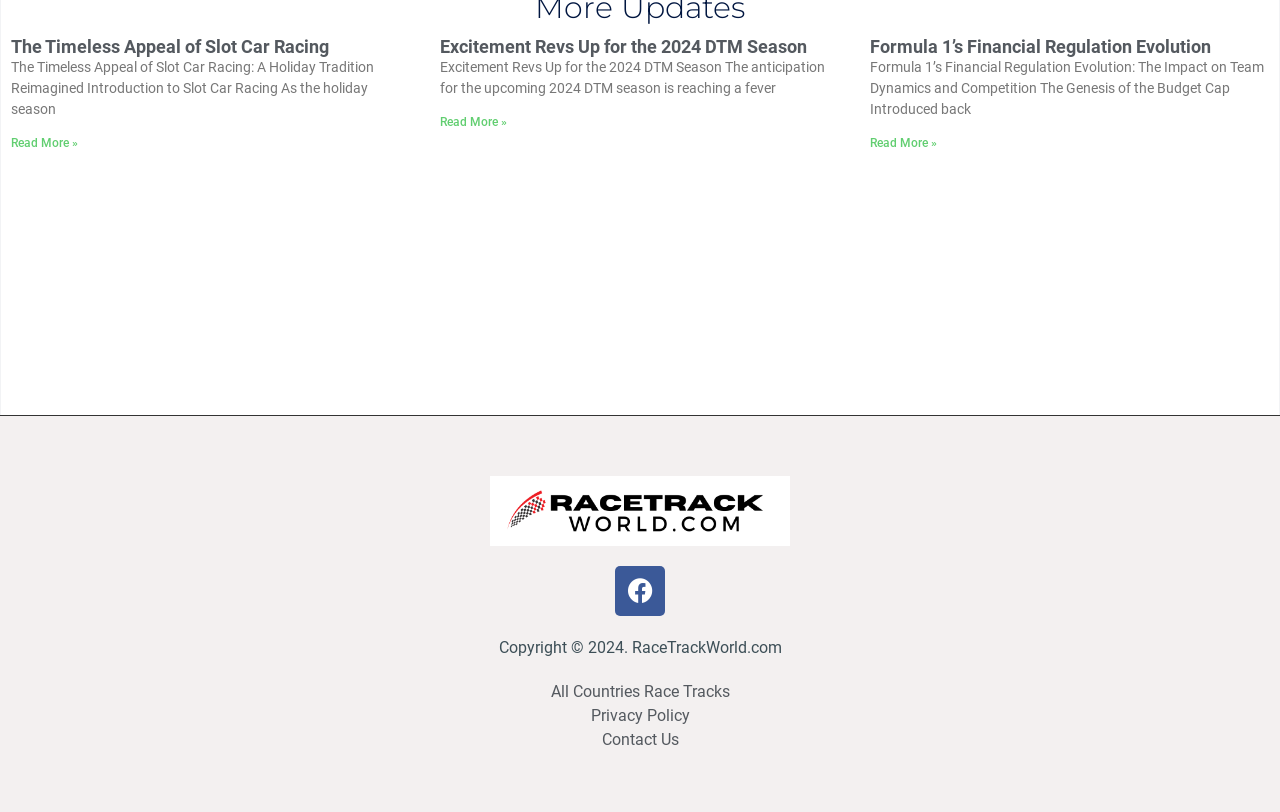Pinpoint the bounding box coordinates of the area that should be clicked to complete the following instruction: "Contact Us". The coordinates must be given as four float numbers between 0 and 1, i.e., [left, top, right, bottom].

[0.062, 0.896, 0.938, 0.926]